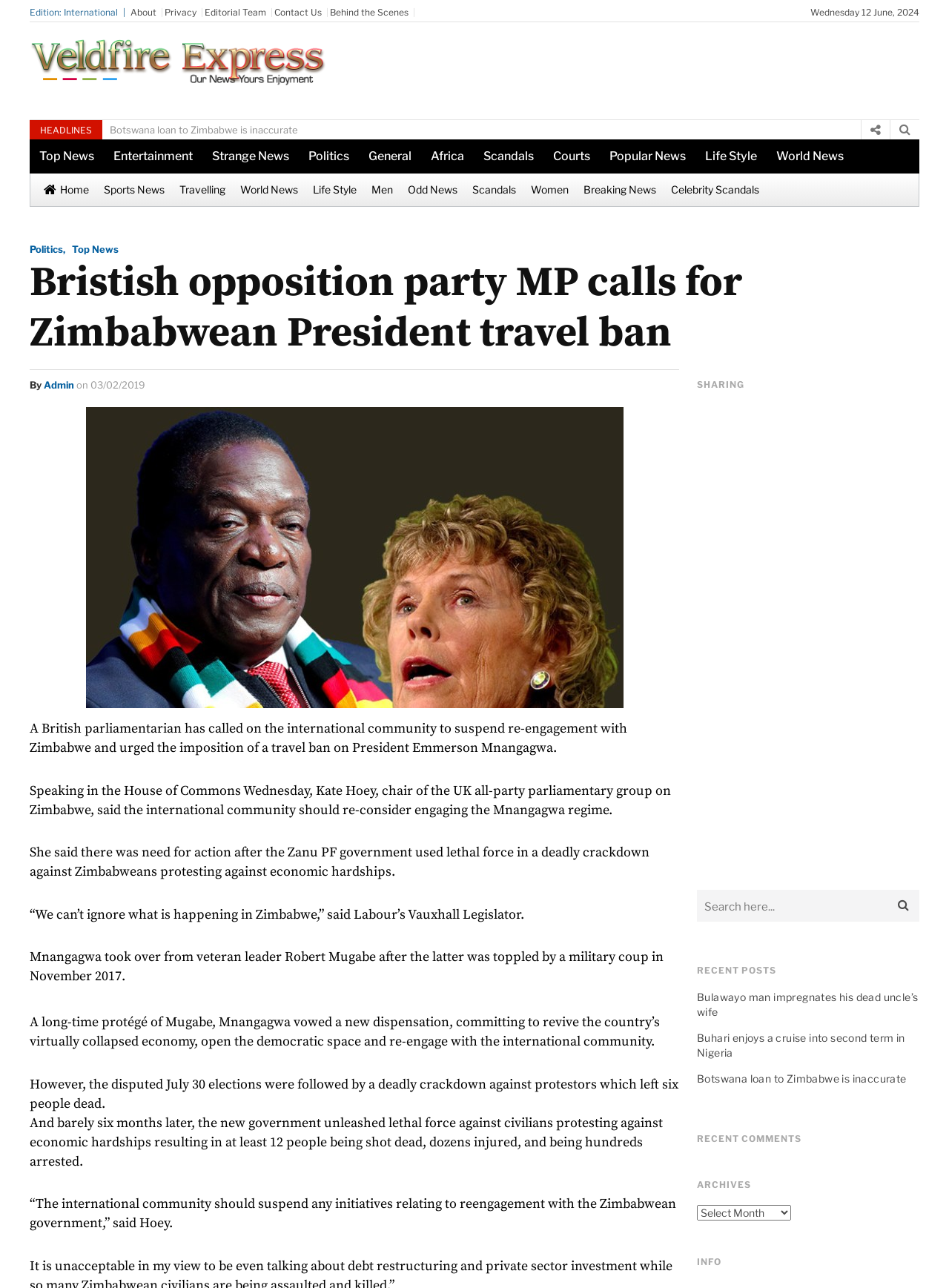Specify the bounding box coordinates of the area to click in order to follow the given instruction: "Search for something."

[0.734, 0.691, 0.969, 0.716]